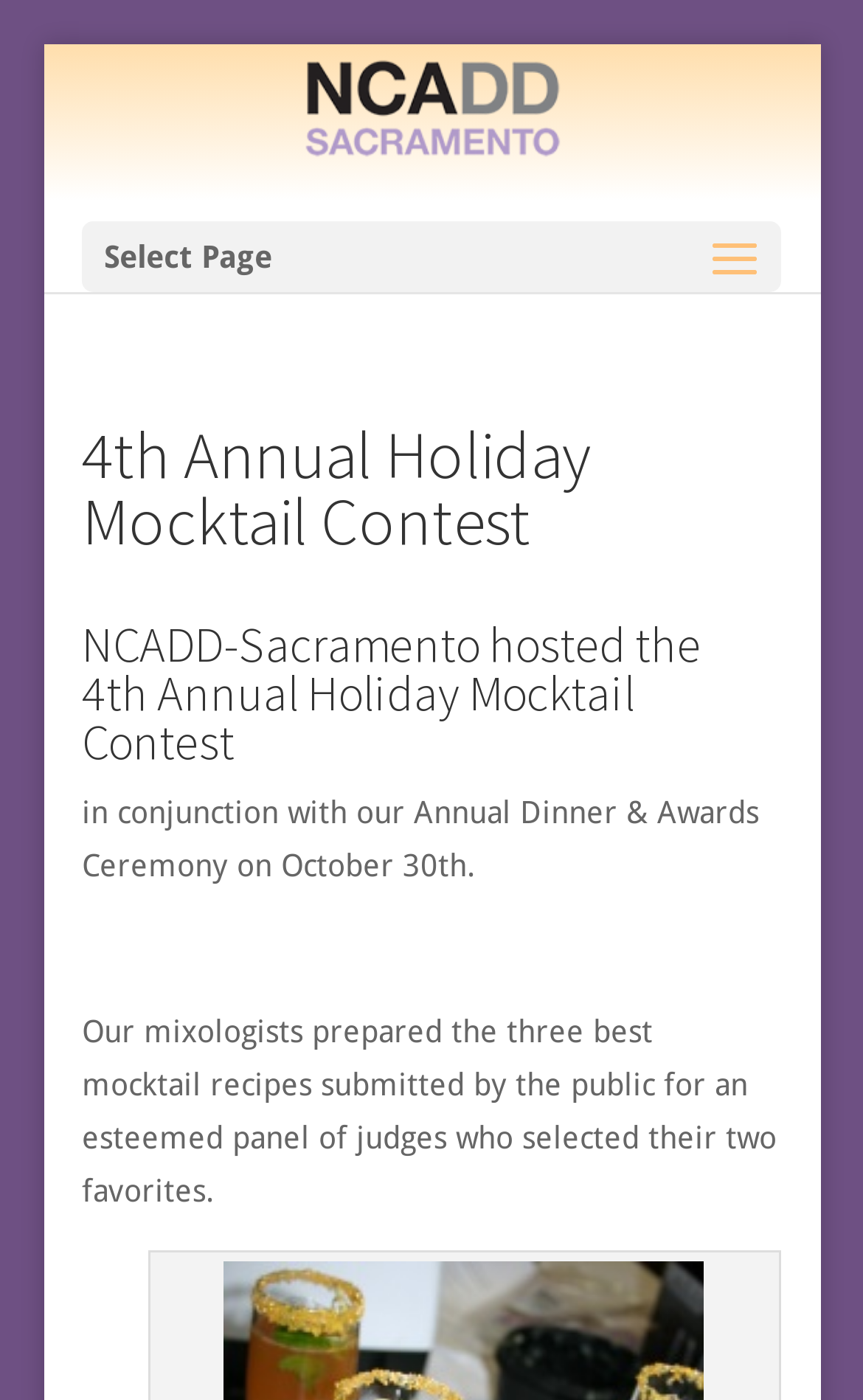Provide the bounding box for the UI element matching this description: "title="NCADDSacramento"".

[0.343, 0.064, 0.657, 0.09]